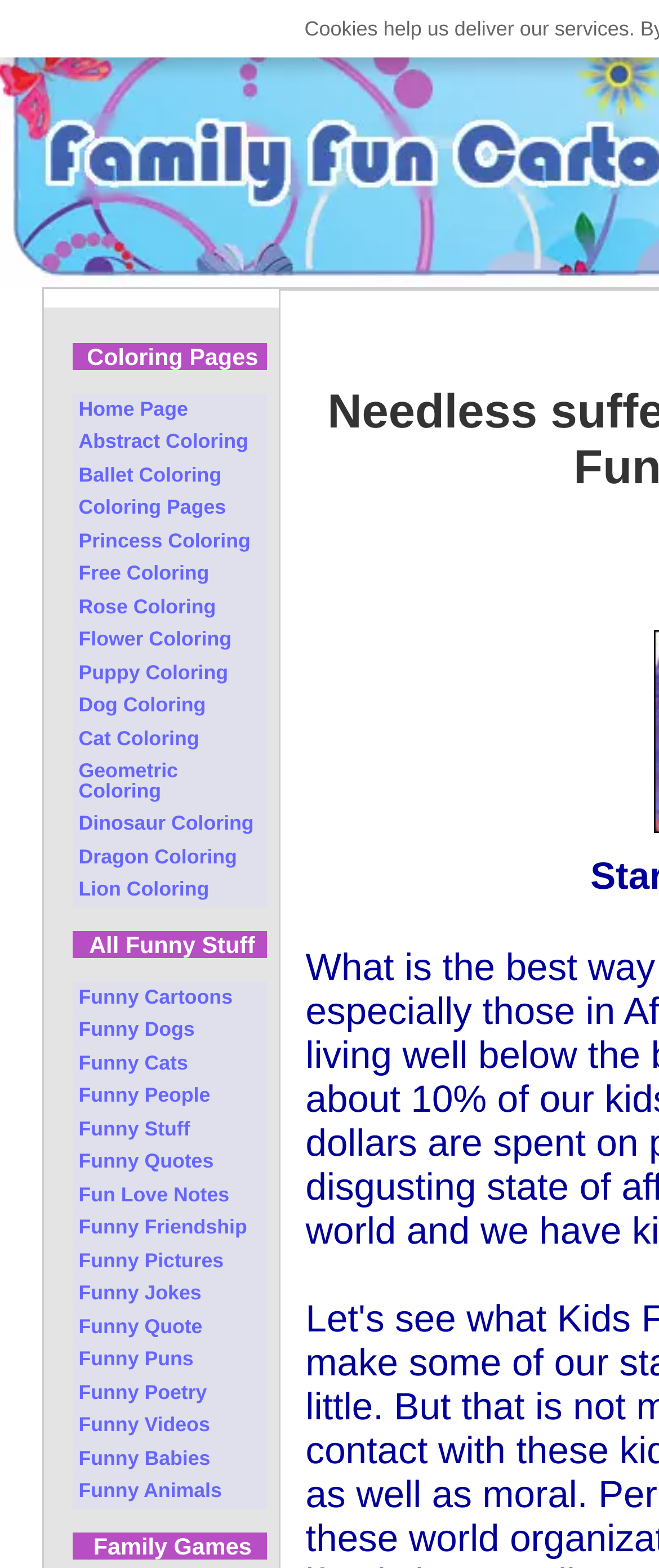How many sections are there on the webpage?
Examine the image and give a concise answer in one word or a short phrase.

3